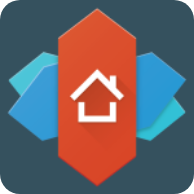What does Nova Launcher allow users to customize?
Identify the answer in the screenshot and reply with a single word or phrase.

Themes, widgets, and layout